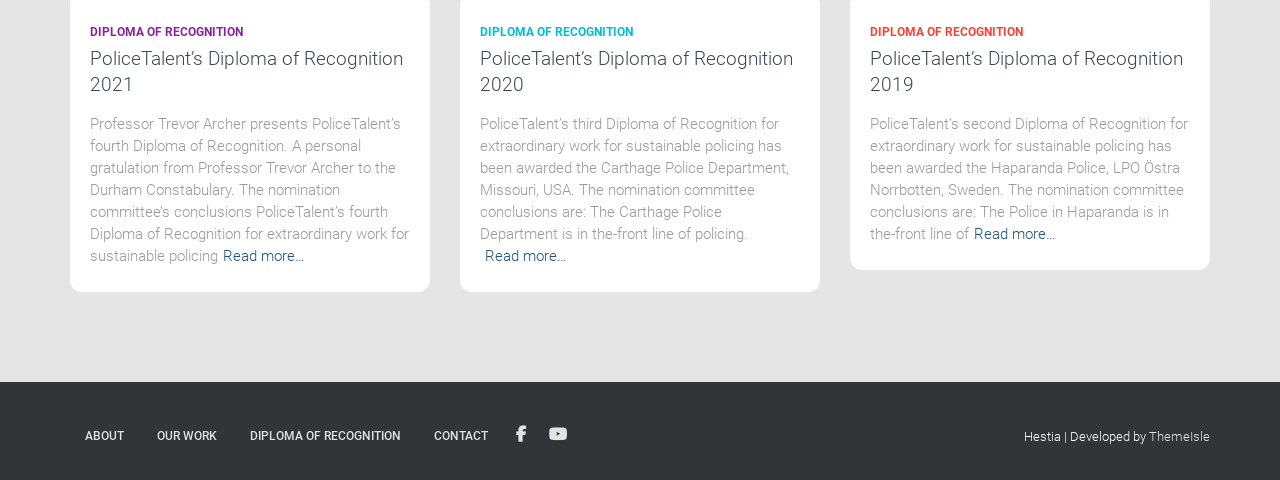Bounding box coordinates are specified in the format (top-left x, top-left y, bottom-right x, bottom-right y). All values are floating point numbers bounded between 0 and 1. Please provide the bounding box coordinate of the region this sentence describes: PoliceTalent’s Diploma of Recognition 2020

[0.375, 0.098, 0.62, 0.2]